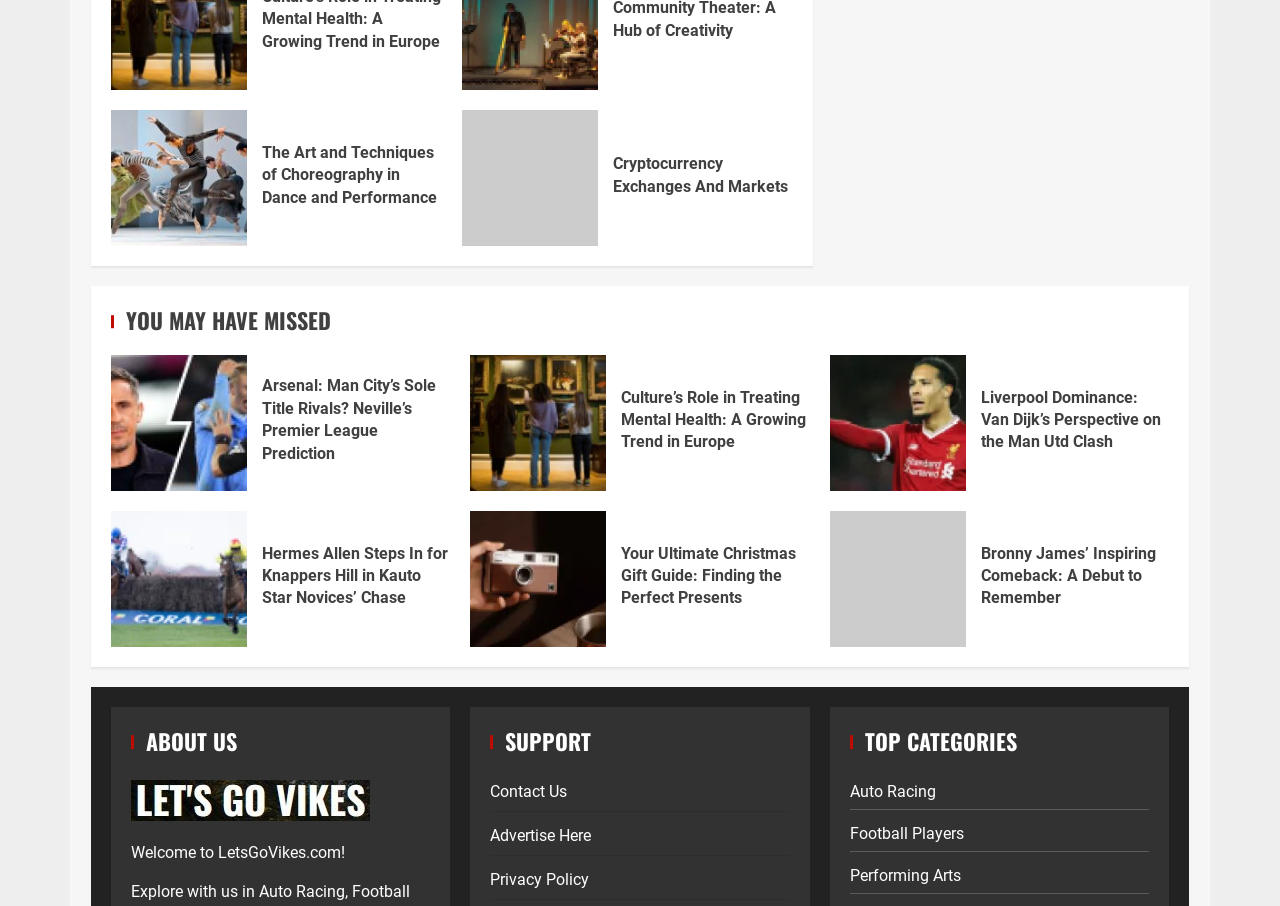Answer the question briefly using a single word or phrase: 
What is the title of the first article?

The Art and Techniques of Choreography in Dance and Performance